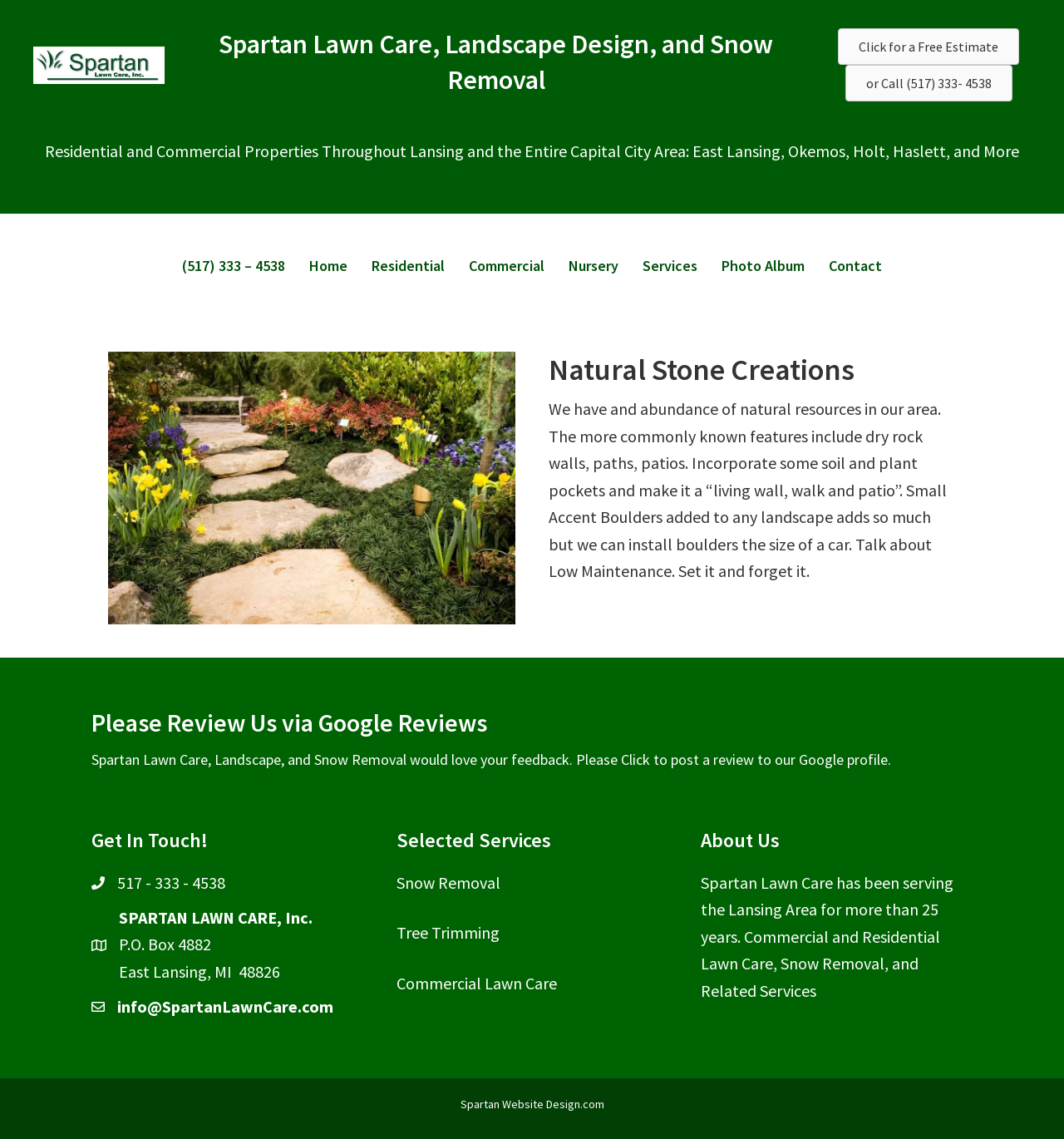Can you show the bounding box coordinates of the region to click on to complete the task described in the instruction: "Call (517) 333 – 4538"?

[0.794, 0.057, 0.951, 0.089]